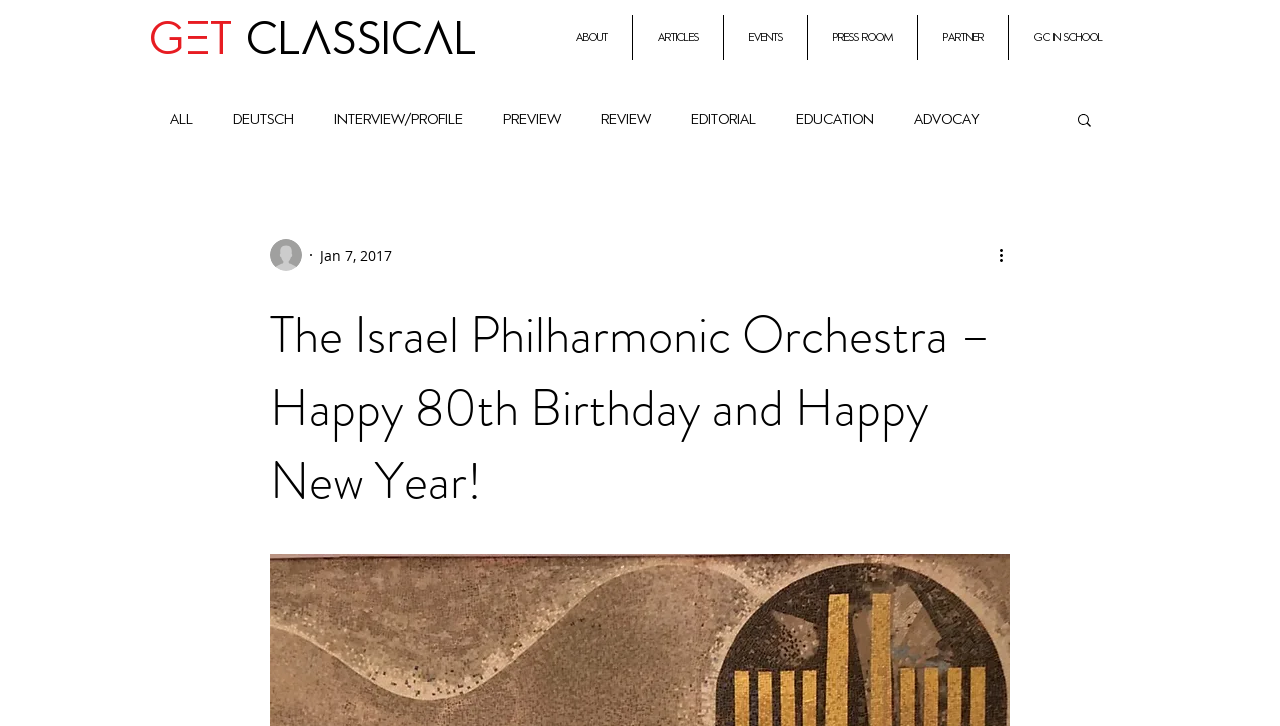Elaborate on the information and visuals displayed on the webpage.

The webpage appears to be celebrating the 80th birthday of the Israel Philharmonic Orchestra. At the top, there is a prominent heading "GET CLASSICAL" with a link to explore classical music. Below this, there is a navigation menu with links to various sections of the website, including "about", "articles", "events", and more.

To the right of the navigation menu, there is another navigation section dedicated to the blog, with links to different categories such as "all", "deutsch", "interview/profile", and more. This section takes up a significant portion of the page.

On the top-right corner, there is a search button with a magnifying glass icon. Below this, there is a section with a writer's picture and a date "Jan 7, 2017". Next to this section, there is a button labeled "More actions".

The main content of the page is headed by a title "The Israel Philharmonic Orchestra – Happy 80th Birthday and Happy New Year!", which takes up a significant portion of the page. The content of this section is not explicitly stated, but it likely celebrates the orchestra's 80th birthday and new year.

Throughout the page, there are several images, including the writer's picture, a magnifying glass icon for the search button, and another icon for the "More actions" button.